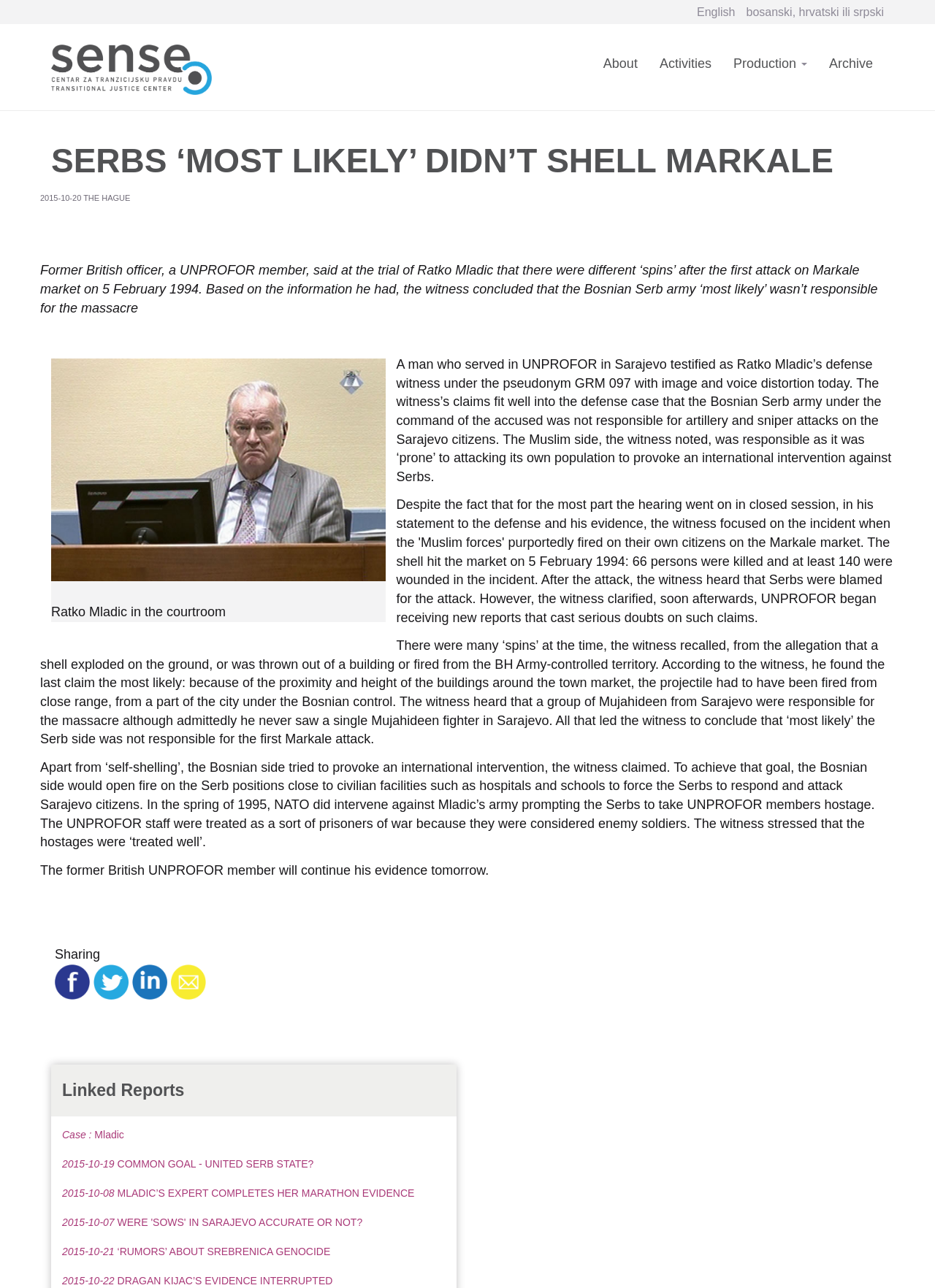What is the language of the webpage?
Refer to the screenshot and respond with a concise word or phrase.

English